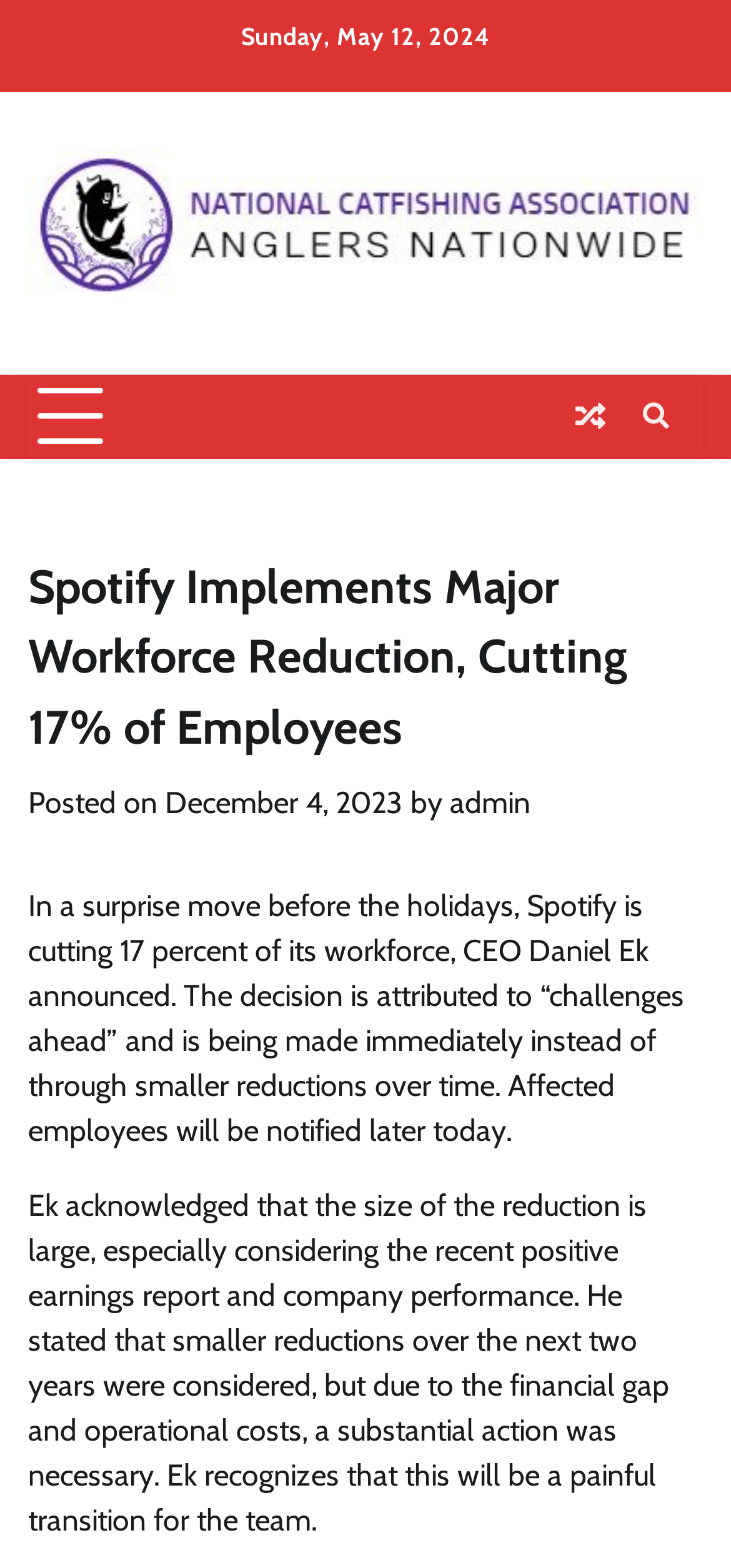Provide a thorough and detailed response to the question by examining the image: 
What percentage of Spotify's workforce is being cut?

I found the percentage by reading the article text, which states 'Spotify is cutting 17 percent of its workforce'.